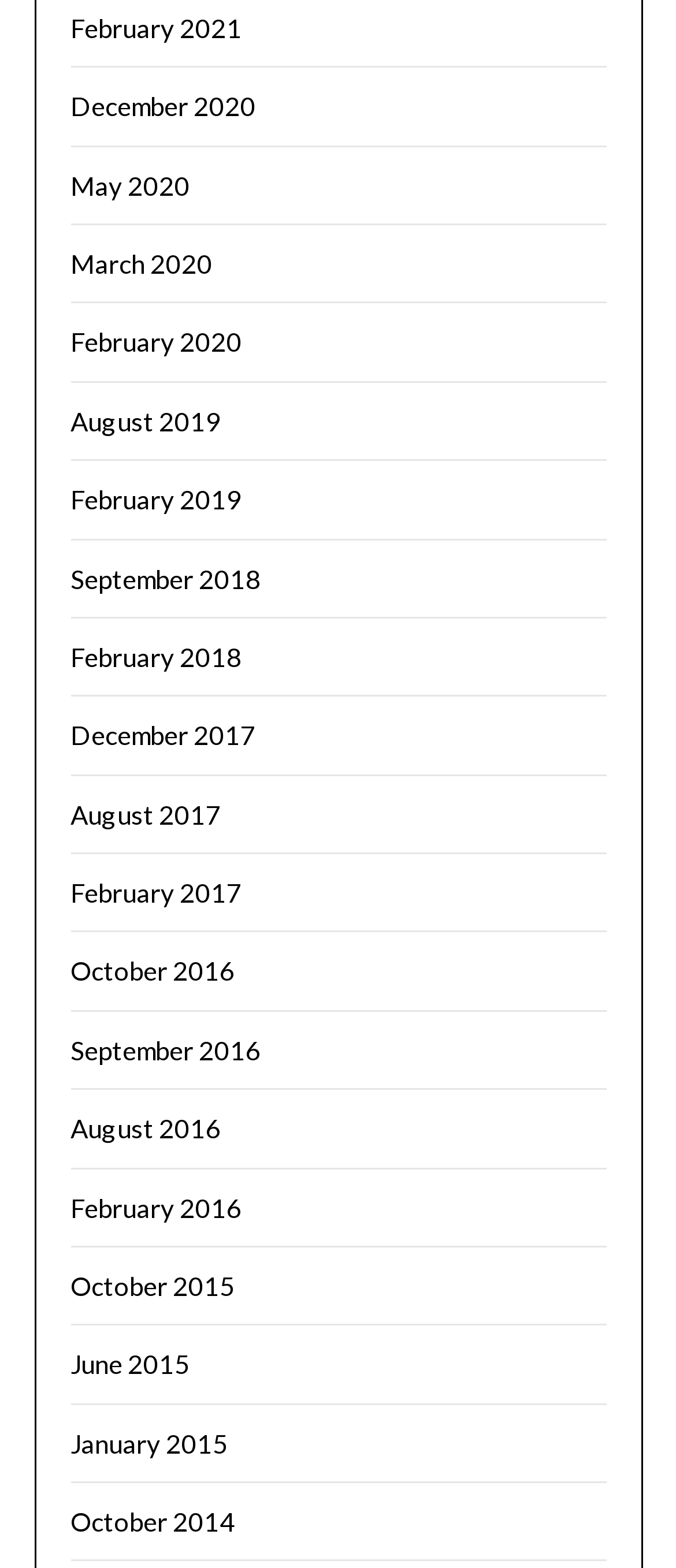Use the information in the screenshot to answer the question comprehensively: What is the earliest month listed?

By examining the list of links, I found that the earliest month listed is 'October 2014', which is located at the bottom of the list with a bounding box coordinate of [0.104, 0.96, 0.347, 0.98].